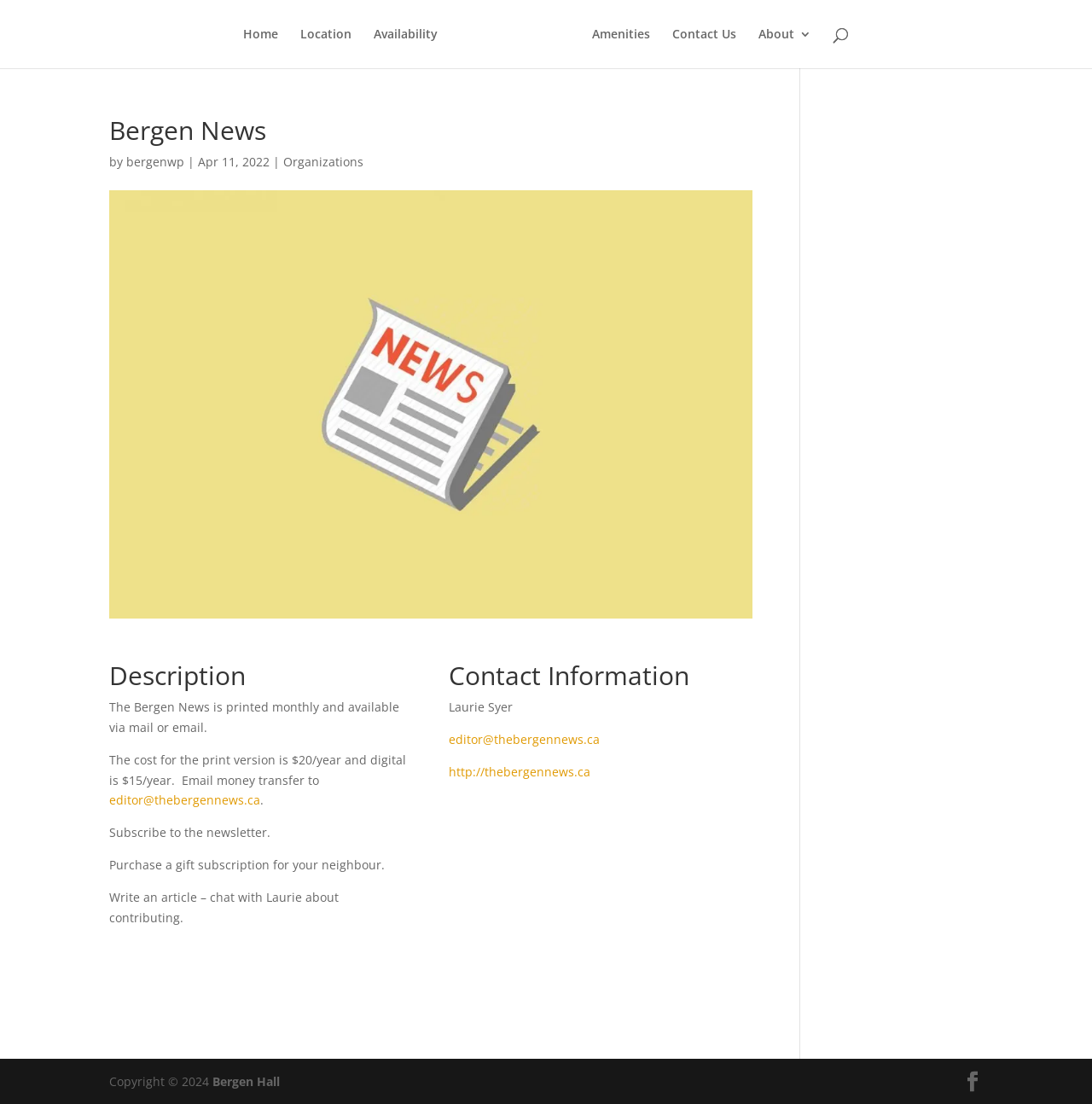Extract the bounding box coordinates of the UI element described: "Amenities". Provide the coordinates in the format [left, top, right, bottom] with values ranging from 0 to 1.

[0.542, 0.026, 0.596, 0.062]